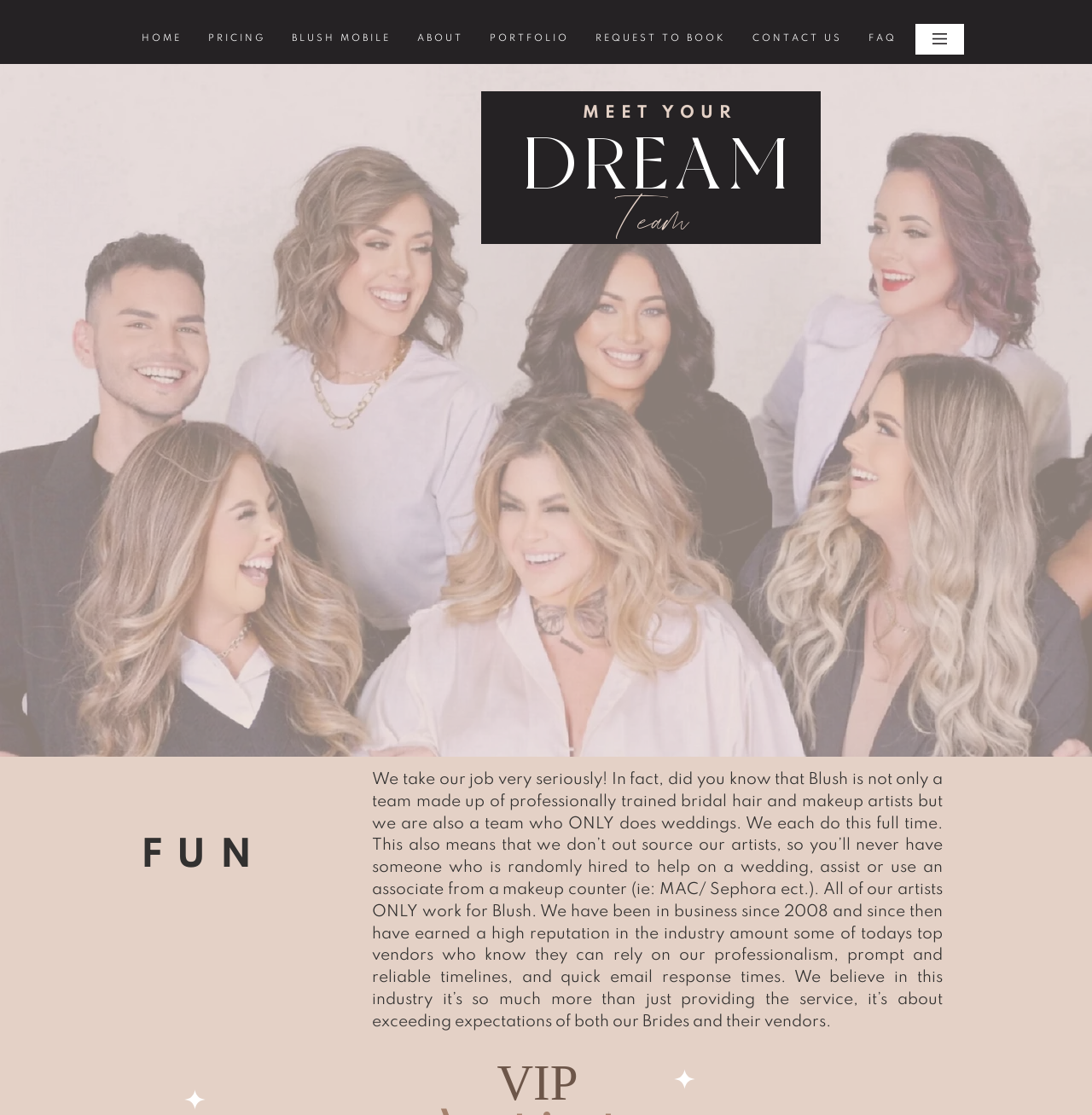What is the theme of the team? Based on the image, give a response in one word or a short phrase.

Weddings